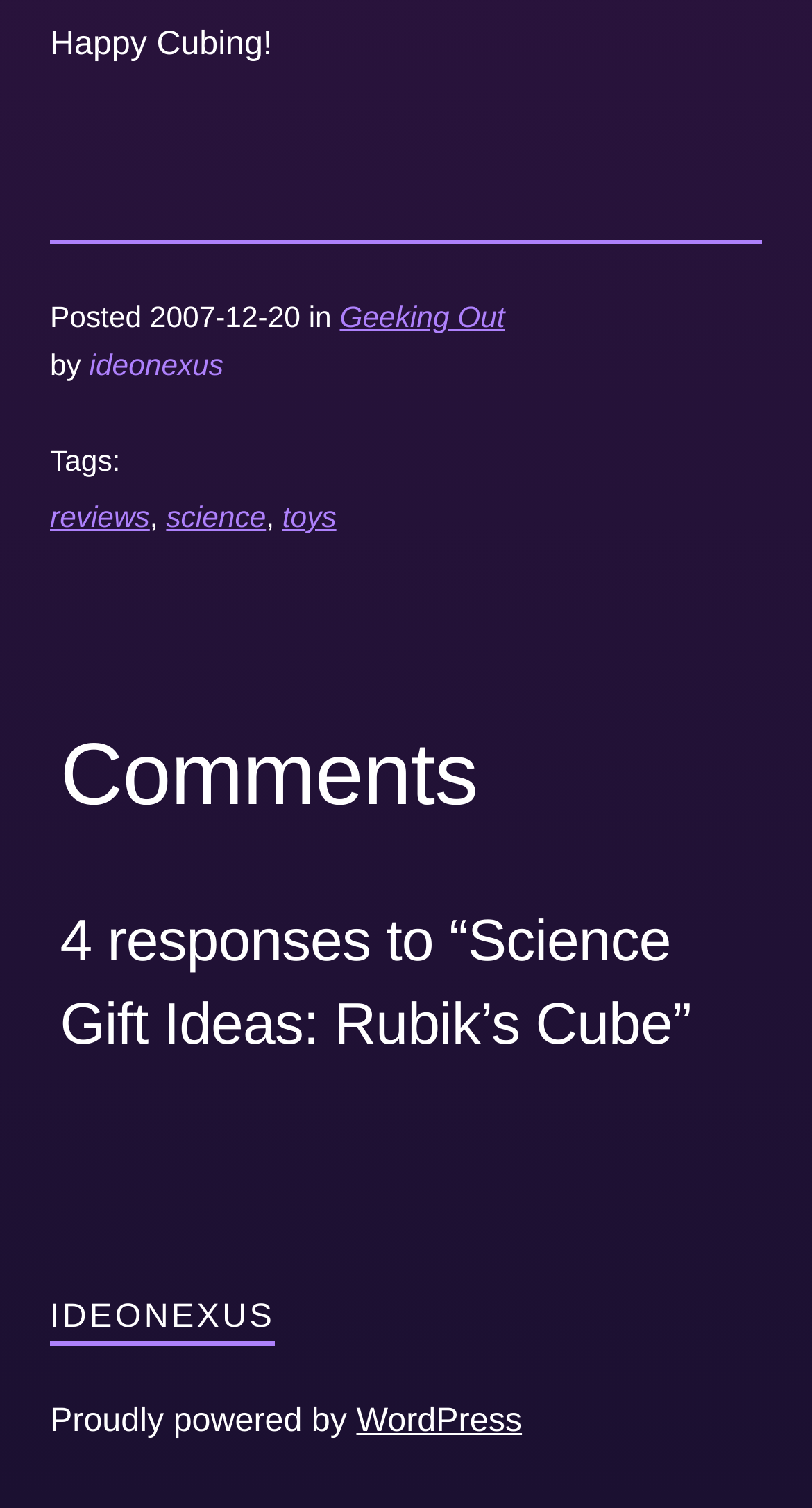Could you please study the image and provide a detailed answer to the question:
What is the title of the blog post?

The title of the blog post can be inferred from the structure of the webpage, where the title 'Science Gift Ideas: Rubik’s Cube' is mentioned in the heading element with ID 207, which is a child of the root element.